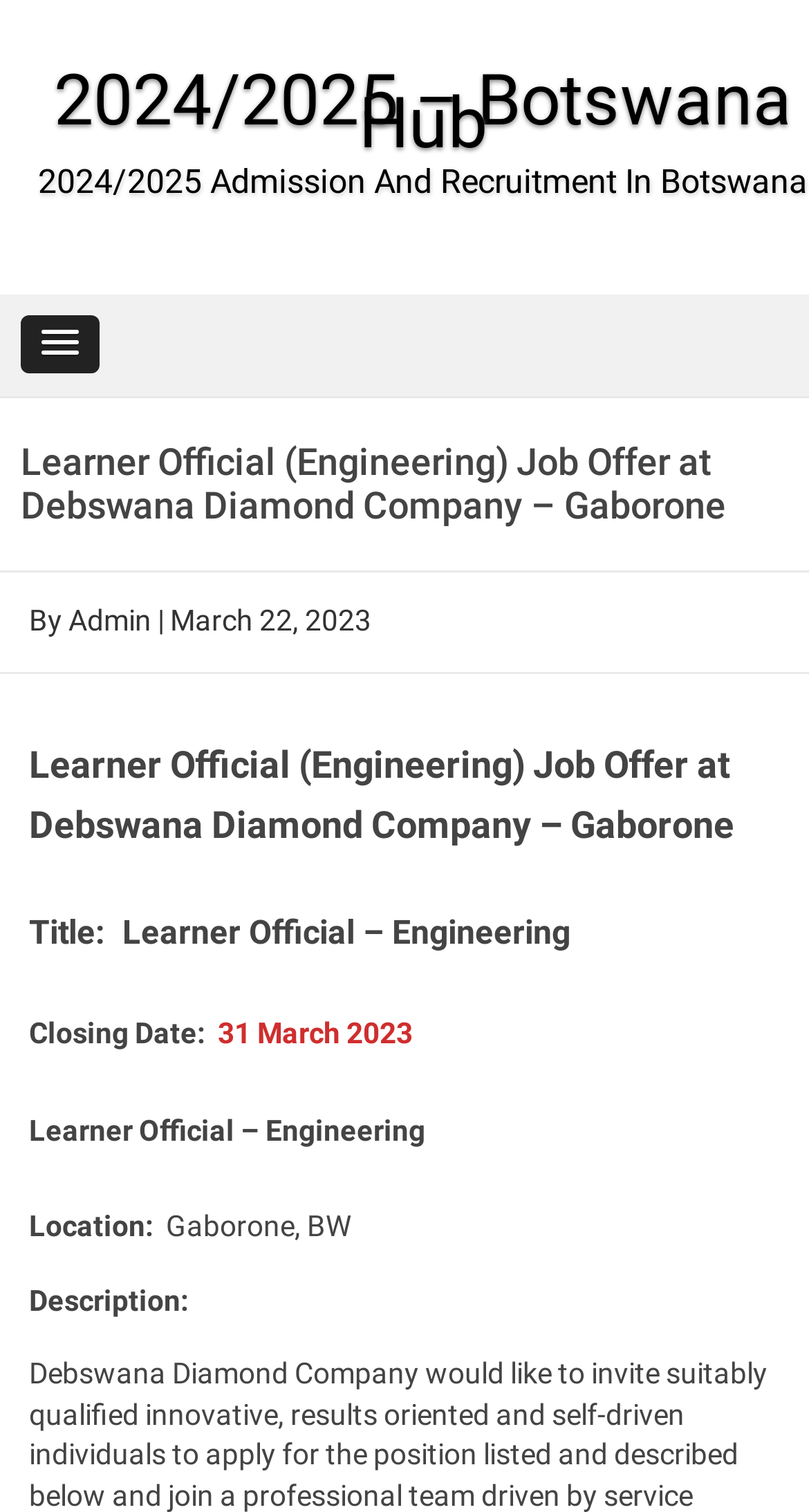Provide the bounding box for the UI element matching this description: "Admin".

[0.085, 0.399, 0.187, 0.421]